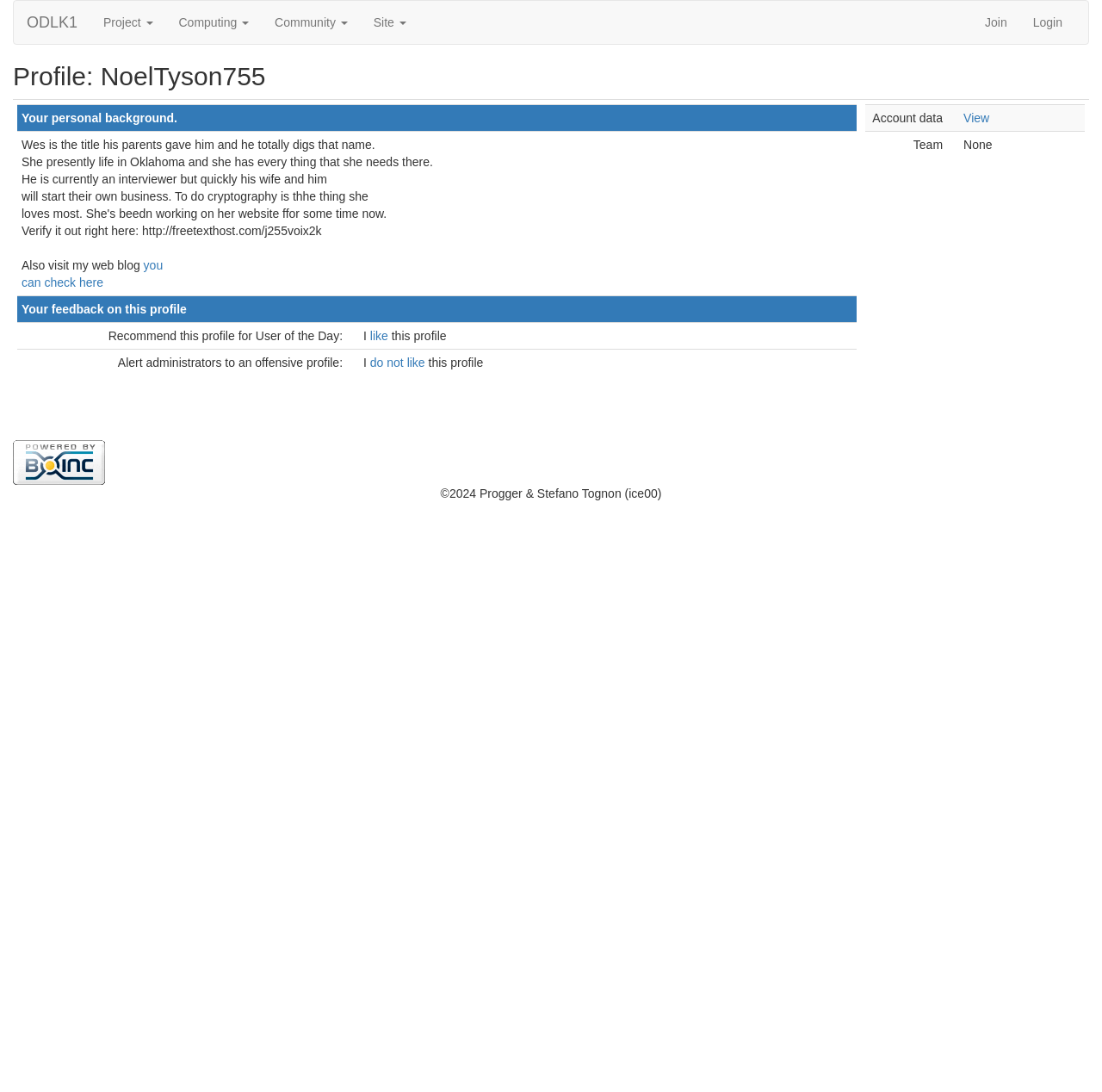Identify the bounding box coordinates of the section that should be clicked to achieve the task described: "View account data".

[0.785, 0.096, 0.865, 0.12]